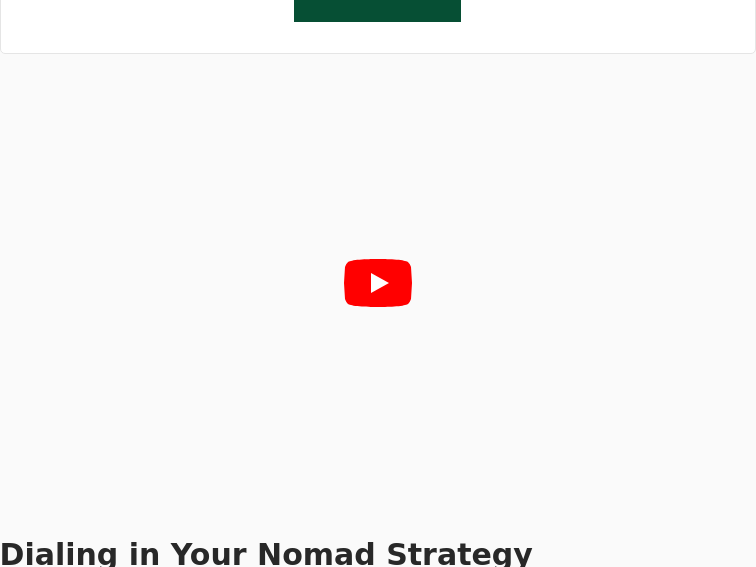Detail every significant feature and component of the image.

The image features a prominent illustration titled "Low-Tax Countries for Business We Never Talk About." This visual component is positioned within a section that emphasizes optimizing one's financial strategy to minimize tax burdens and enhance wealth. Below the image, the heading "Dialing in Your Nomad Strategy" sets the context, highlighting the importance of strategizing to maximize tax benefits and lifestyle choices. This section aims to inform viewers about the advantages of relocating to low-tax jurisdictions and explores various strategies for high-net-worth individuals seeking to protect their wealth and enjoy a better quality of life. The overall theme reflects a holistic approach to financial planning and international living.